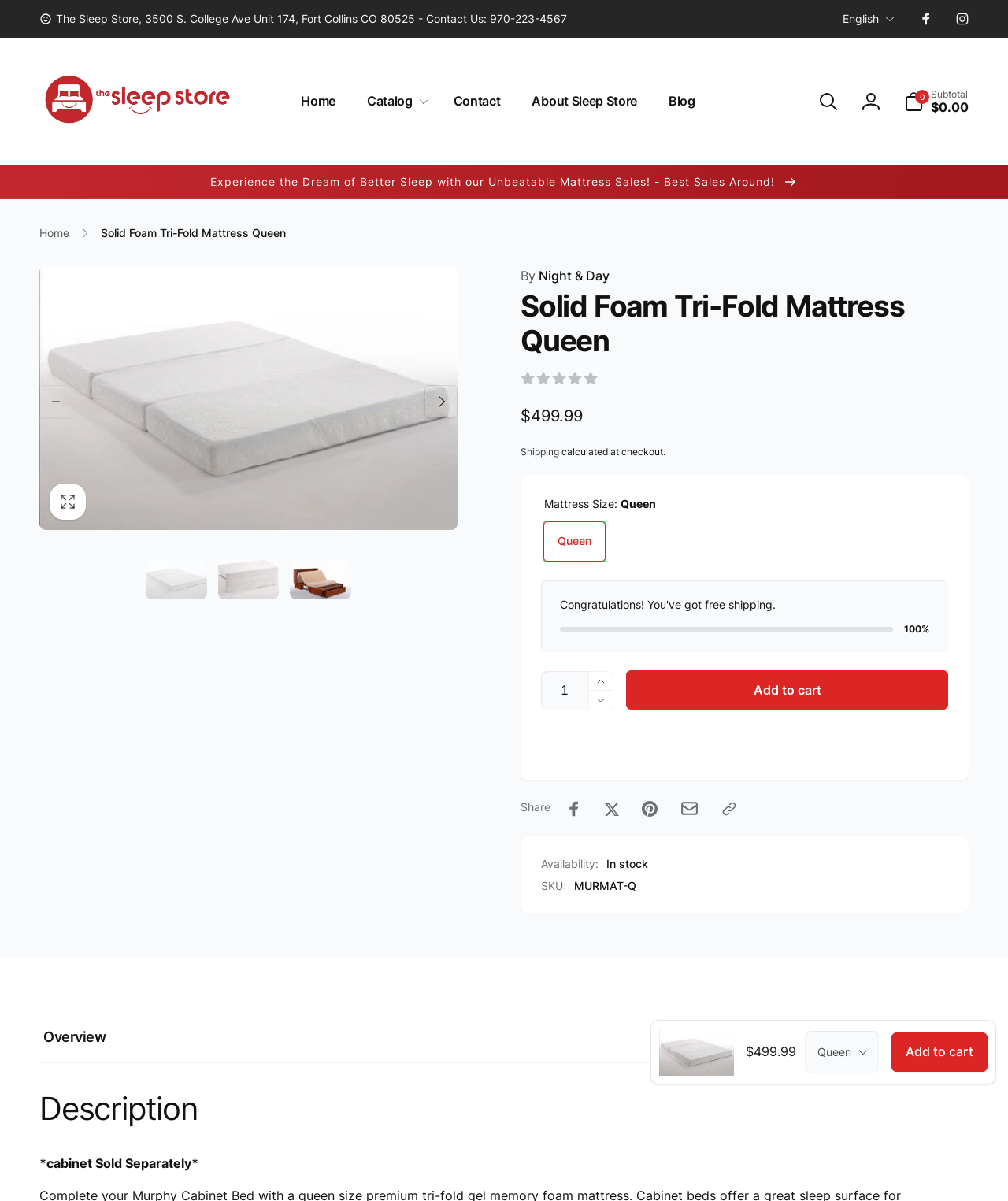Provide a brief response to the question below using a single word or phrase: 
What is the mattress size?

Queen